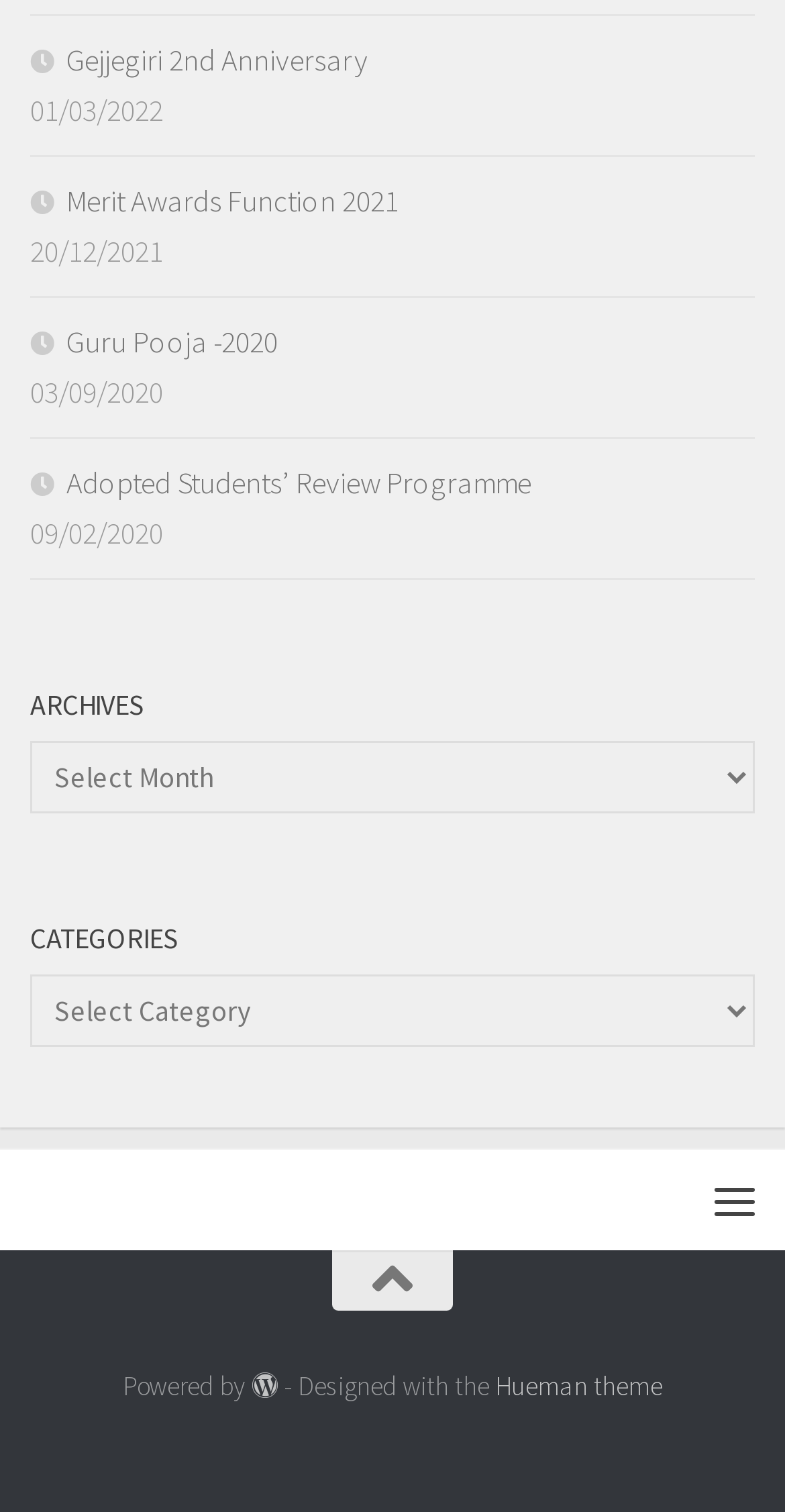Answer the question in one word or a short phrase:
How many links are there in the archives section?

4